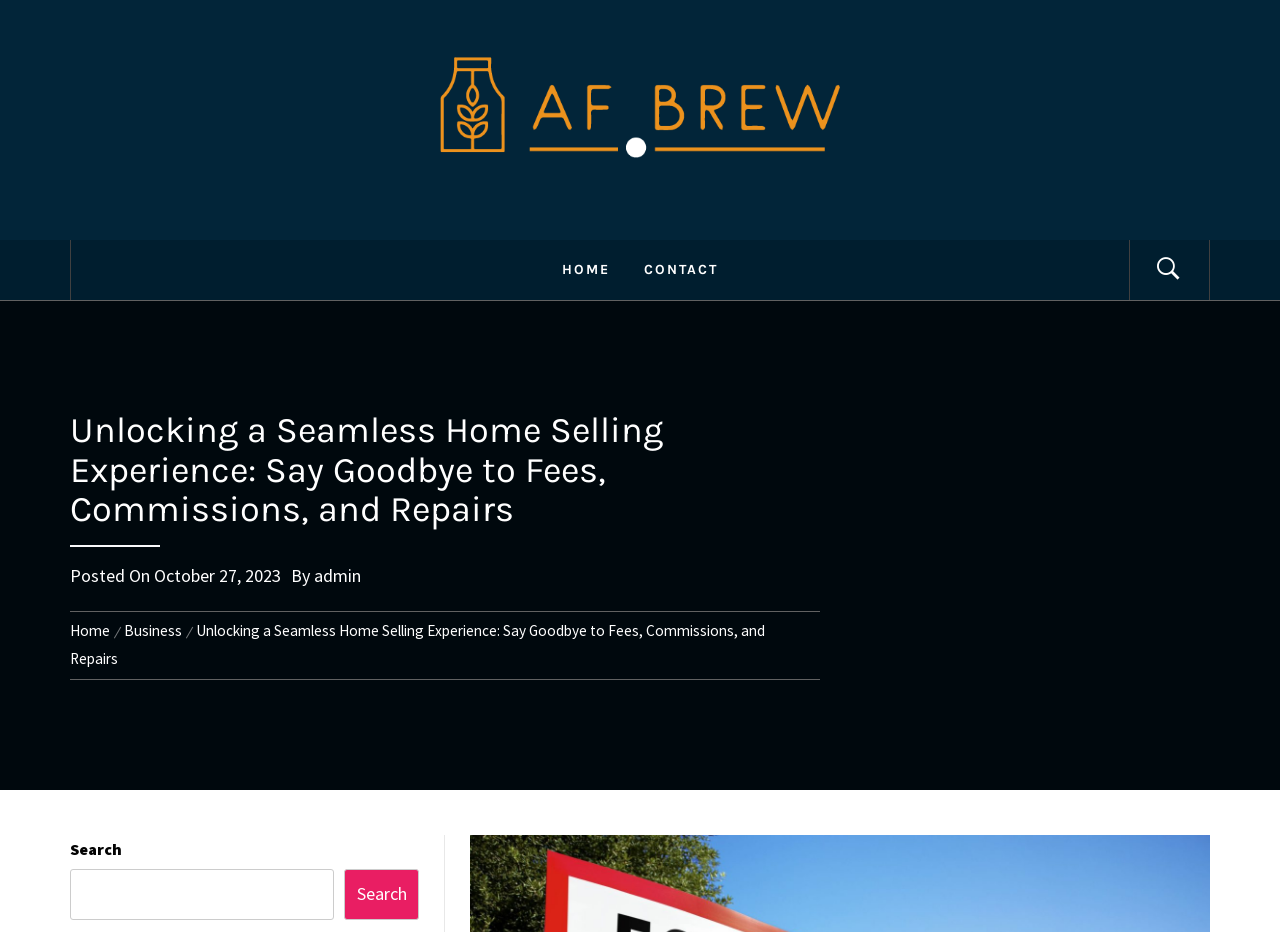Calculate the bounding box coordinates of the UI element given the description: "October 27, 2023November 10, 2023".

[0.12, 0.605, 0.22, 0.63]